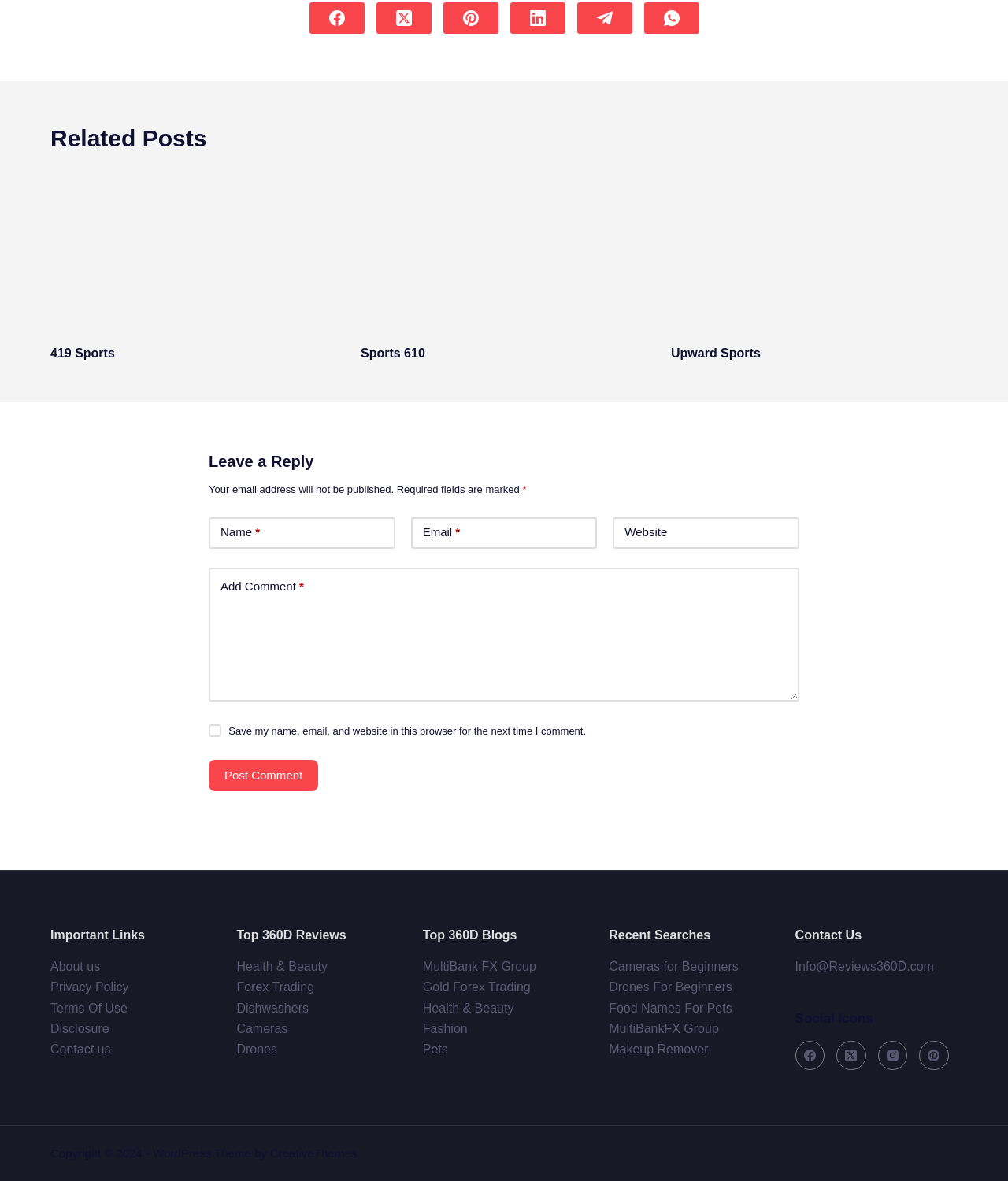Could you provide the bounding box coordinates for the portion of the screen to click to complete this instruction: "Click on the Post Comment button"?

[0.207, 0.643, 0.316, 0.67]